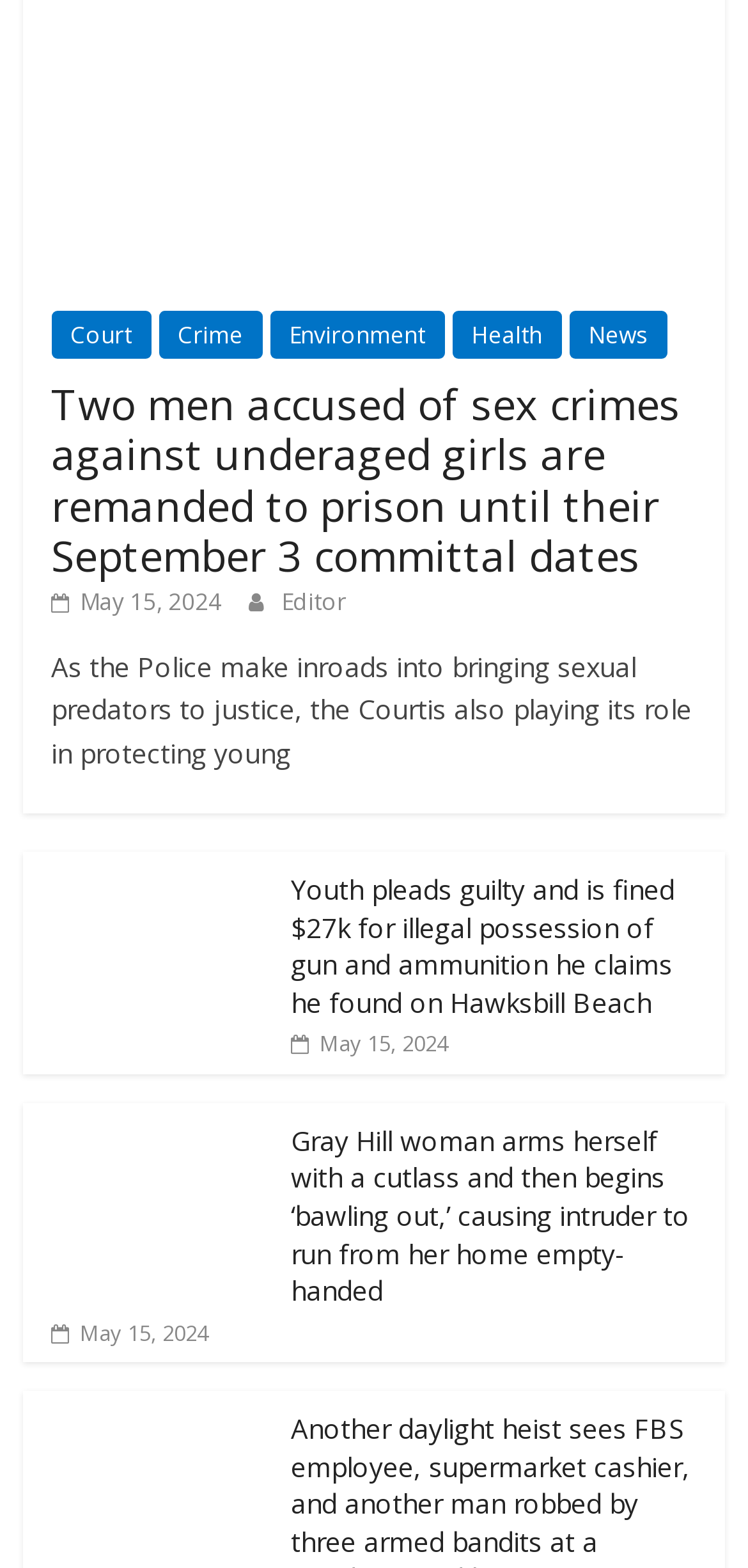How many images are on this page?
Using the image as a reference, give a one-word or short phrase answer.

4